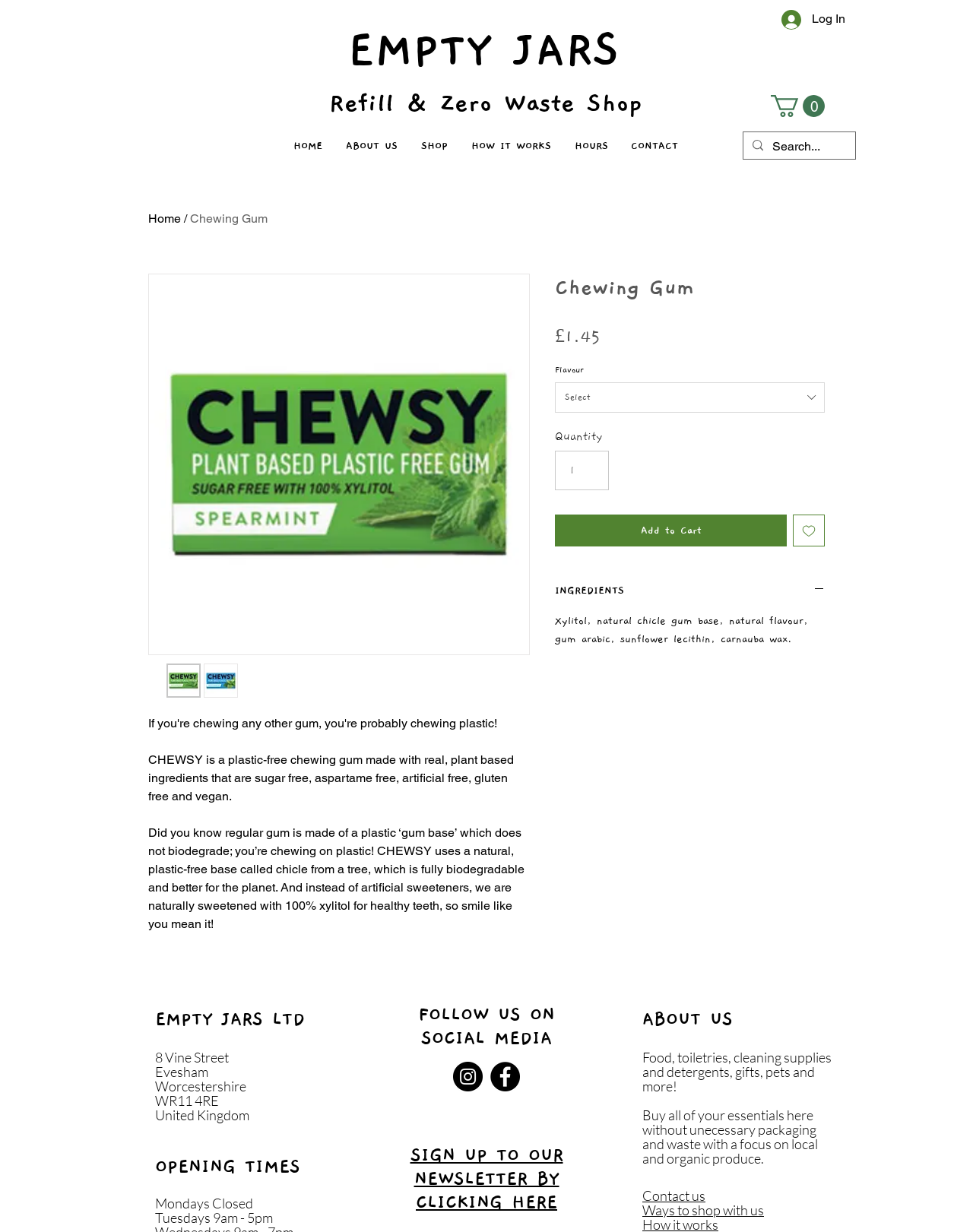Determine the bounding box coordinates of the clickable region to execute the instruction: "Search for products". The coordinates should be four float numbers between 0 and 1, denoted as [left, top, right, bottom].

[0.764, 0.107, 0.879, 0.129]